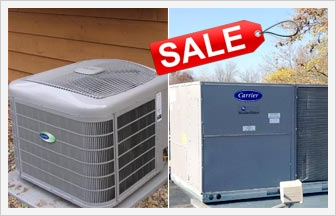What is the purpose of the blue circular emblem?
Using the image provided, answer with just one word or phrase.

Indicating efficient cooling